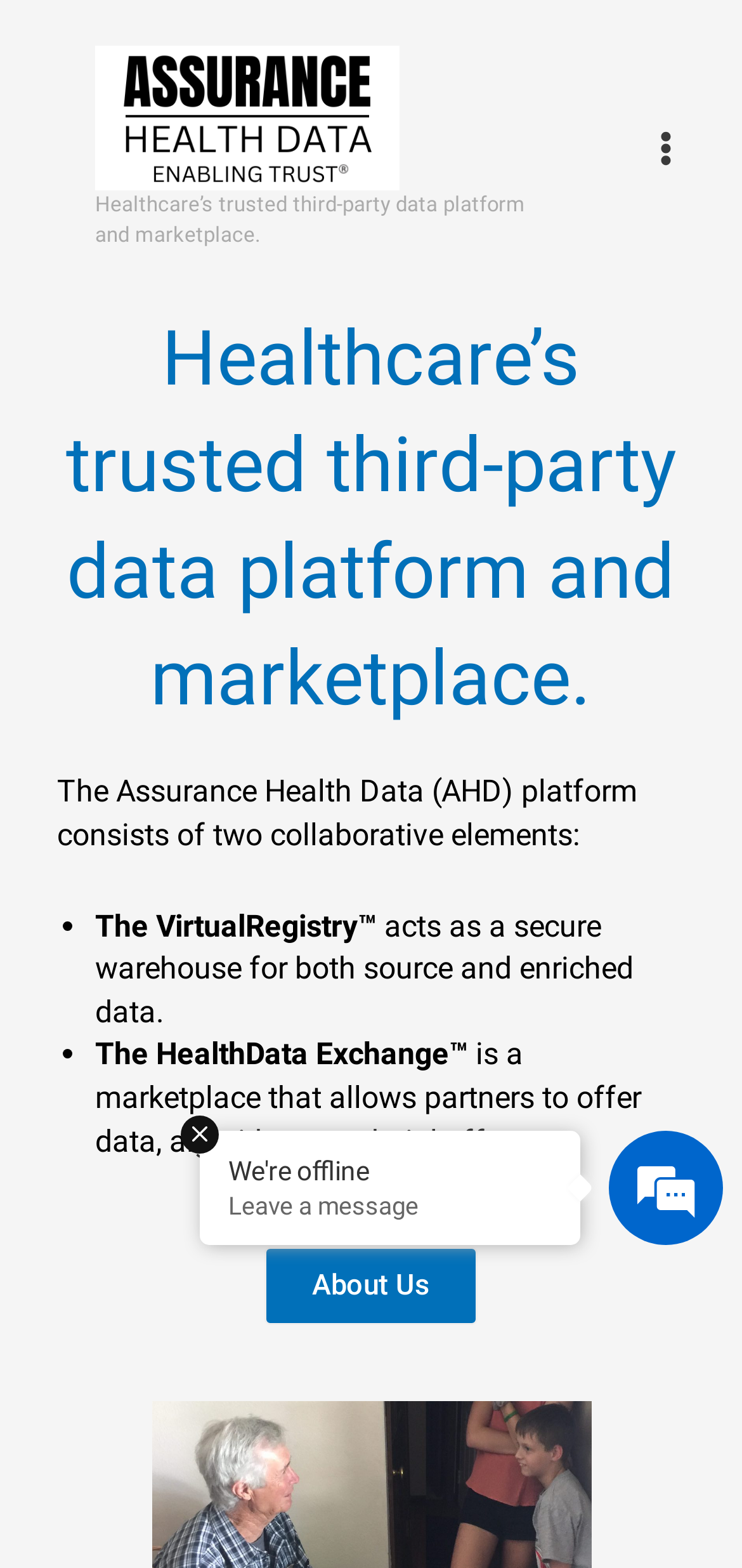Is the main menu expanded?
Respond to the question with a well-detailed and thorough answer.

The main menu button is located at the top right corner of the webpage, and its expanded property is set to False, indicating that it is not expanded.